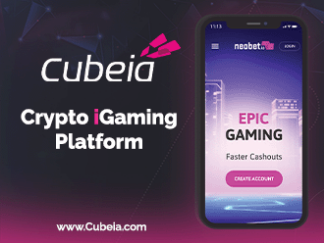Provide a thorough description of the image.

The image showcases the branding for Cubeia, a crypto iGaming platform, illustrated on a smartphone screen. The promotional visual highlights the tagline "Epic Gaming" along with an enticing call to action, "Faster Cashouts," suggesting a focus on user-friendly financial transactions. The design incorporates vibrant colors and modern graphics, emphasizing the platform's innovative approach to online gaming. Cubeia, positioned as a leader in the cryptocurrency gaming sector, suggests that it offers an engaging and seamless experience for users interested in both gaming and cryptocurrency. The Cubeia logo is prominently displayed, reinforcing brand recognition and its digital presence, along with the website URL for further engagement.